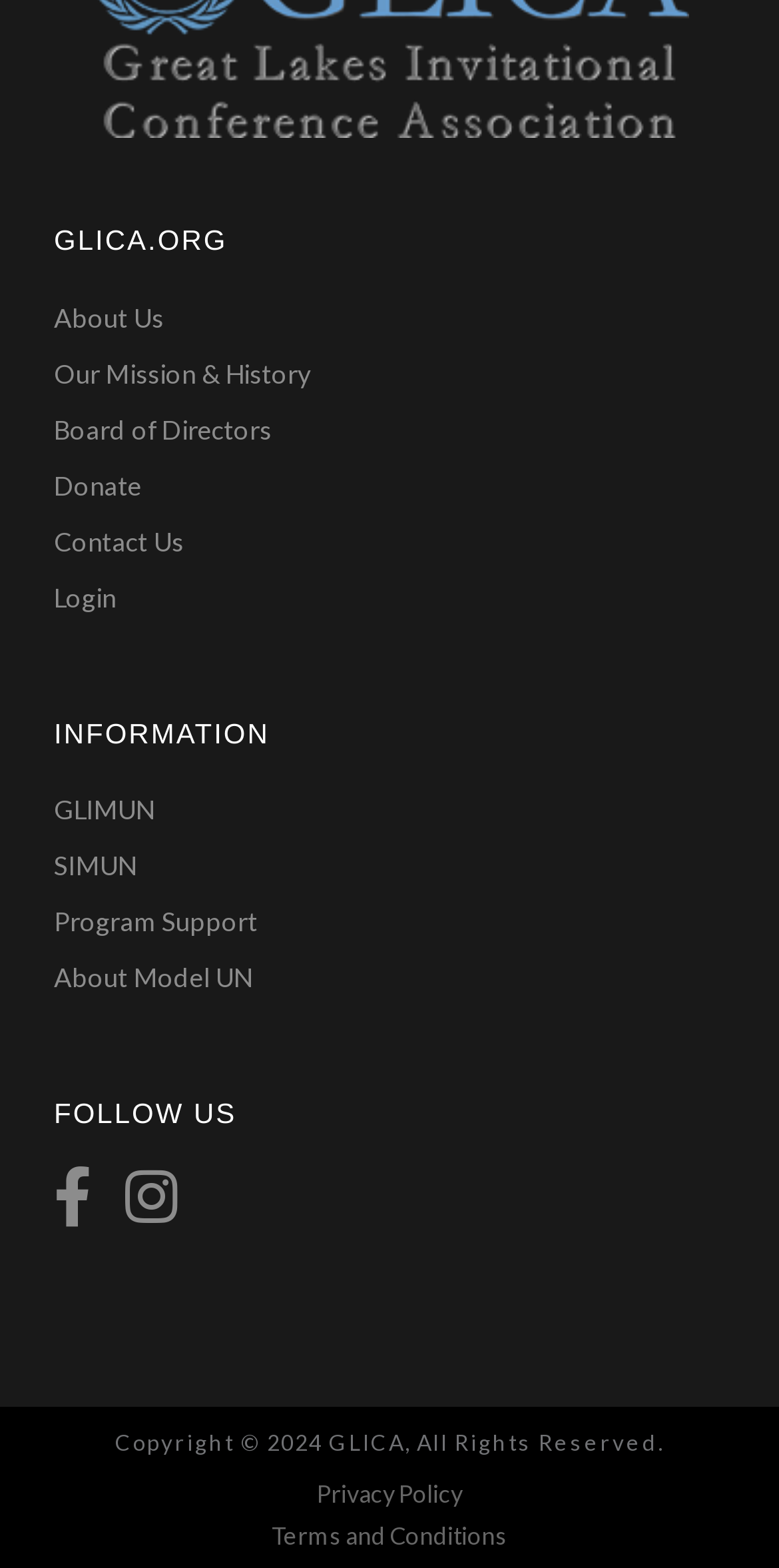Can you show the bounding box coordinates of the region to click on to complete the task described in the instruction: "login to the system"?

[0.069, 0.369, 0.149, 0.392]